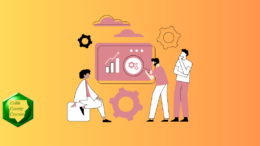Answer the question in a single word or phrase:
How many individuals are engaged in the discussion?

Three